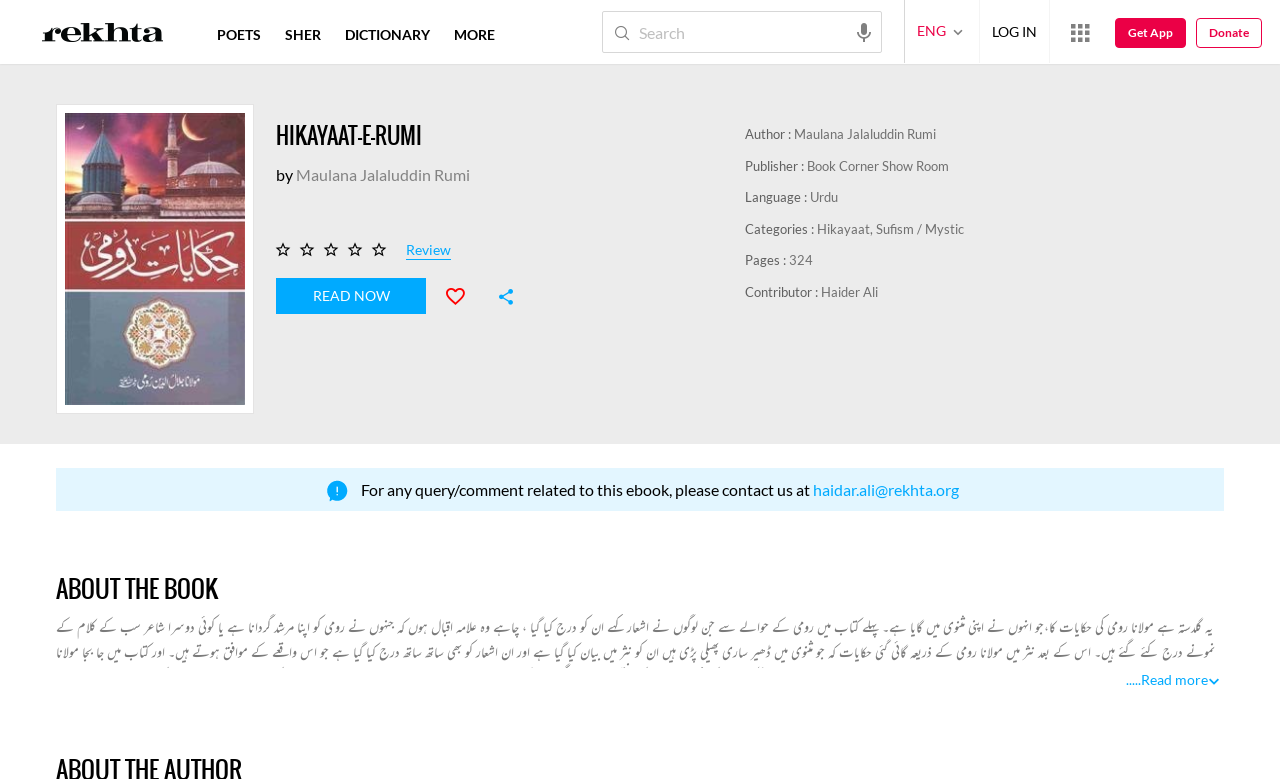Please find the bounding box coordinates of the element that you should click to achieve the following instruction: "Contact the ebook contributor". The coordinates should be presented as four float numbers between 0 and 1: [left, top, right, bottom].

[0.635, 0.616, 0.749, 0.64]